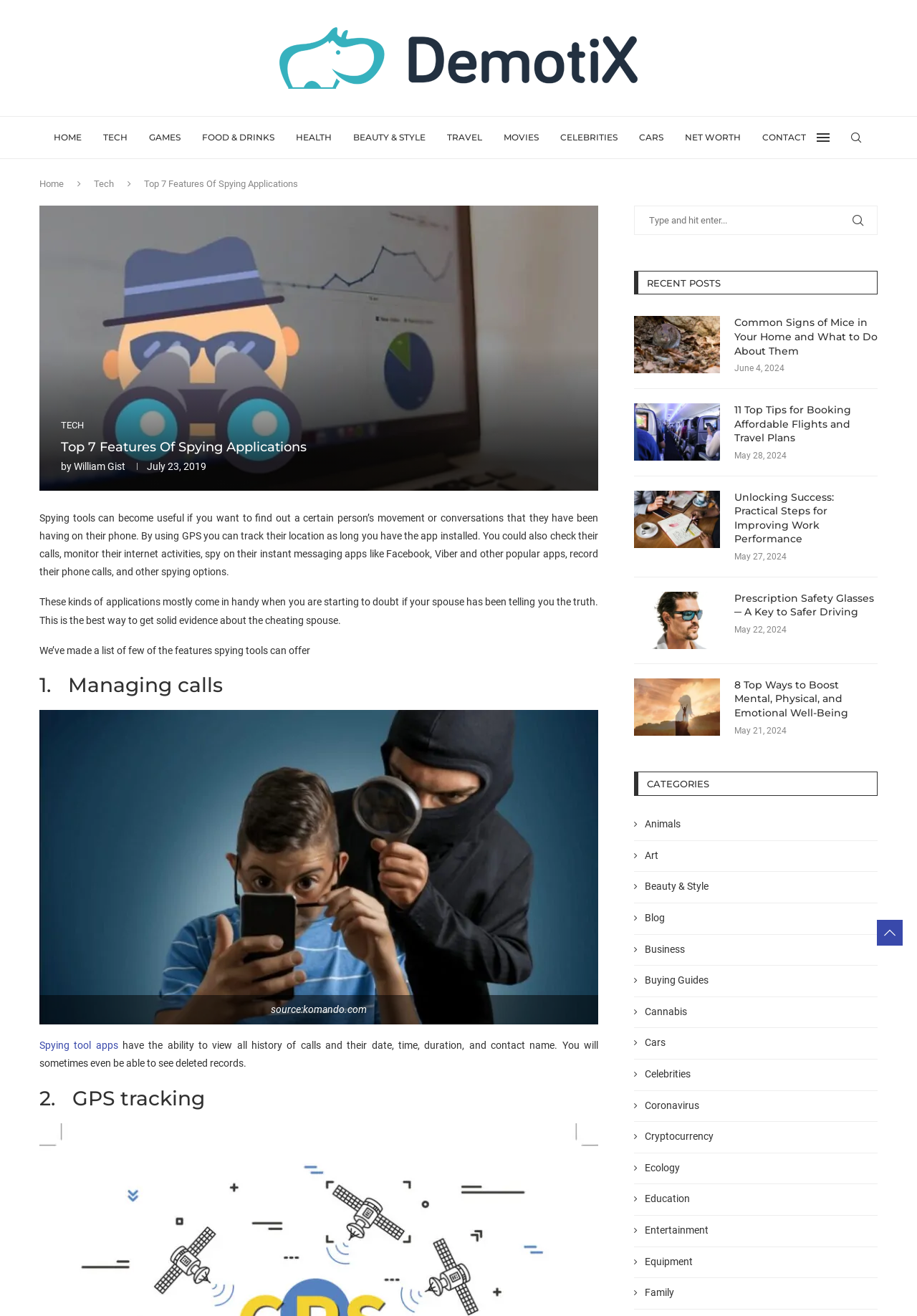Please determine the bounding box coordinates for the UI element described as: "Coronavirus".

[0.691, 0.835, 0.957, 0.846]